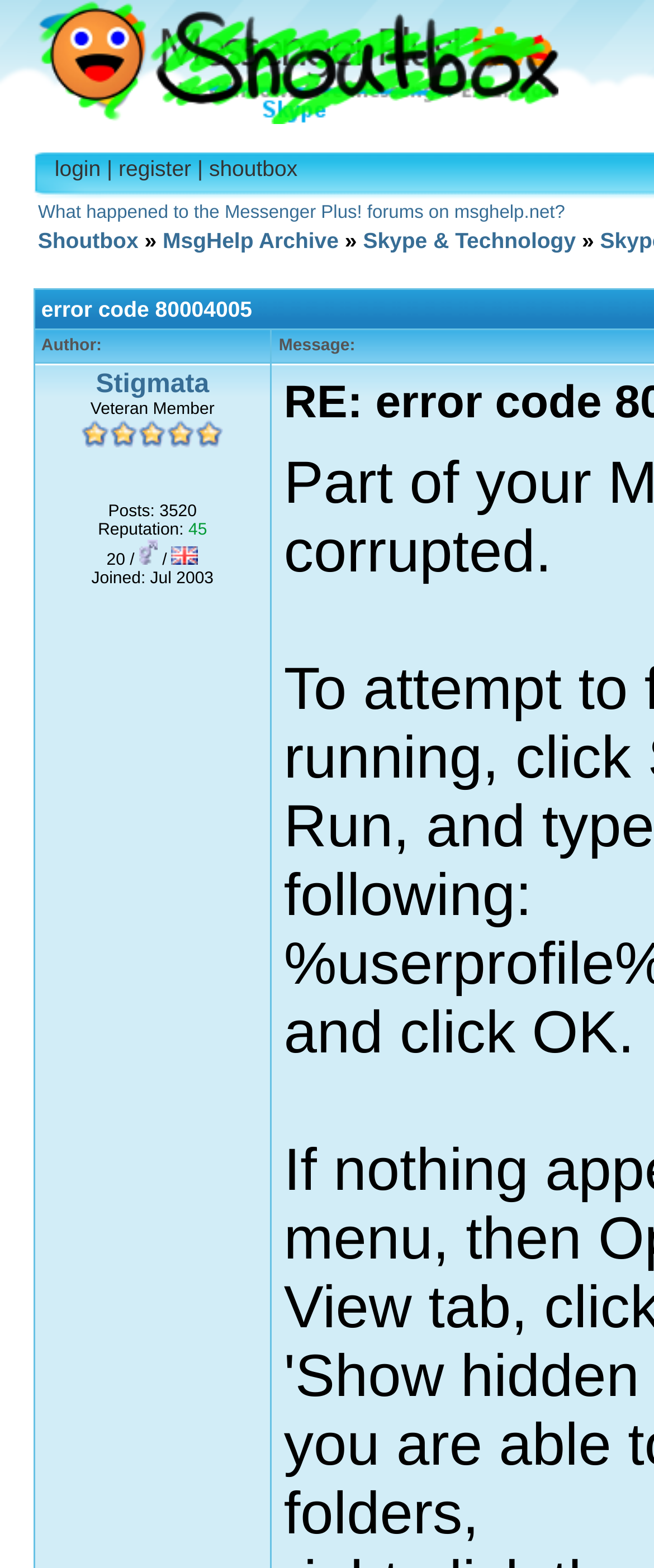What is the reputation of the author?
Look at the image and answer the question using a single word or phrase.

45